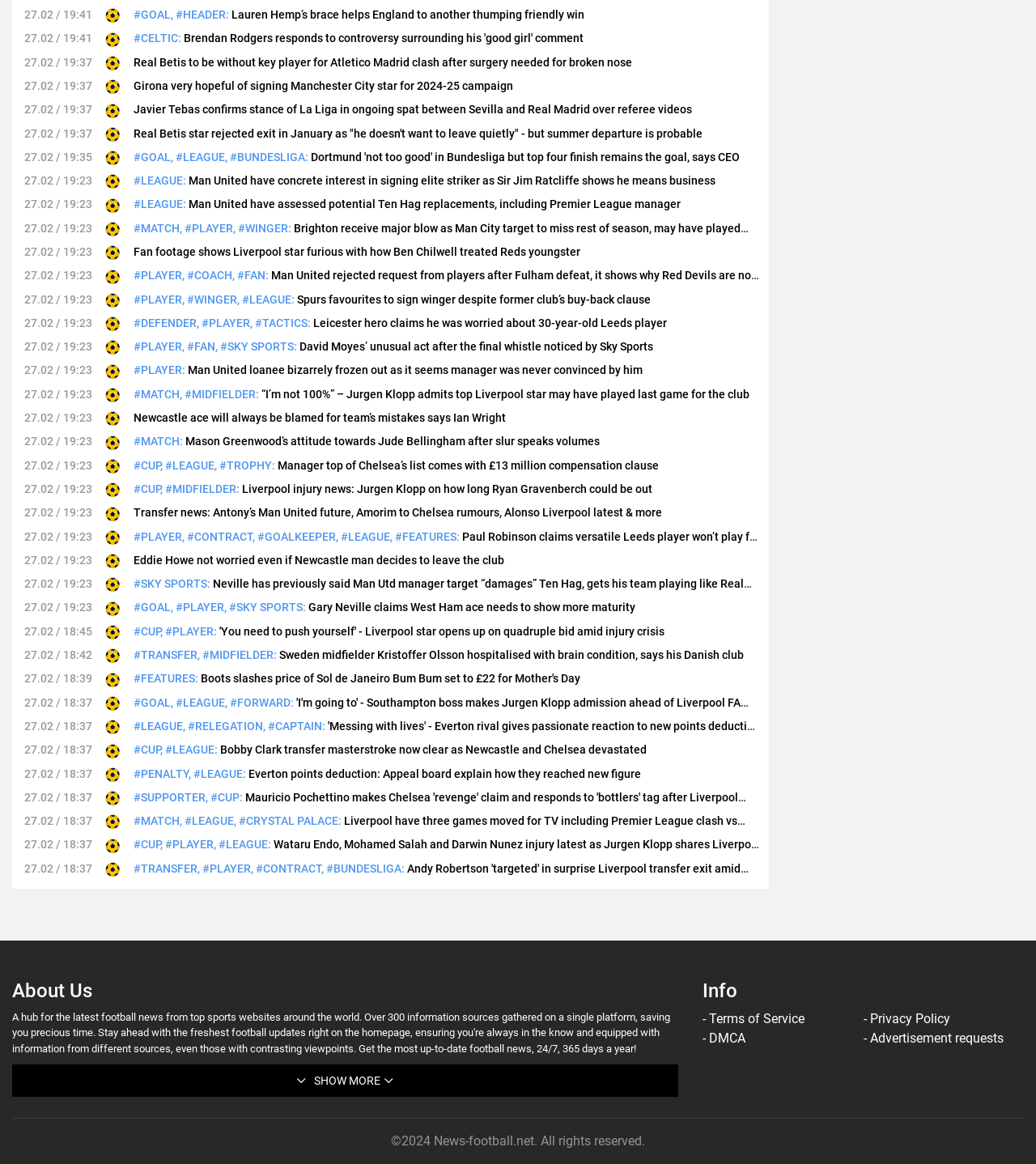Respond to the following question with a brief word or phrase:
What is the category of the news article with the headline 'Spurs favourites to sign winger despite former club’s buy-back clause'?

League